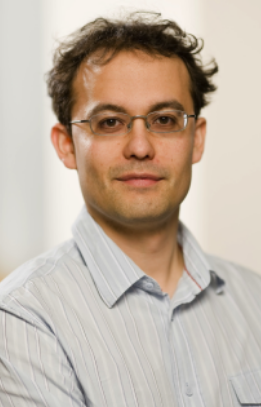Generate an elaborate caption that includes all aspects of the image.

The image features a professional portrait of Prof. Dr. Christian Plessl, a prominent figure associated with the Paderborn Center for Parallel Computing (PC2). He is depicted wearing a light blue, striped shirt, complemented by glasses and an approachable expression. His hairstyle is slightly tousled, lending a relaxed yet professional demeanor. The background appears softly blurred, emphasizing his presence in the foreground, which communicates a sense of authority and approachability in an academic setting. This image is likely part of his professional profile, highlighting his contributions to the field of parallel computing.